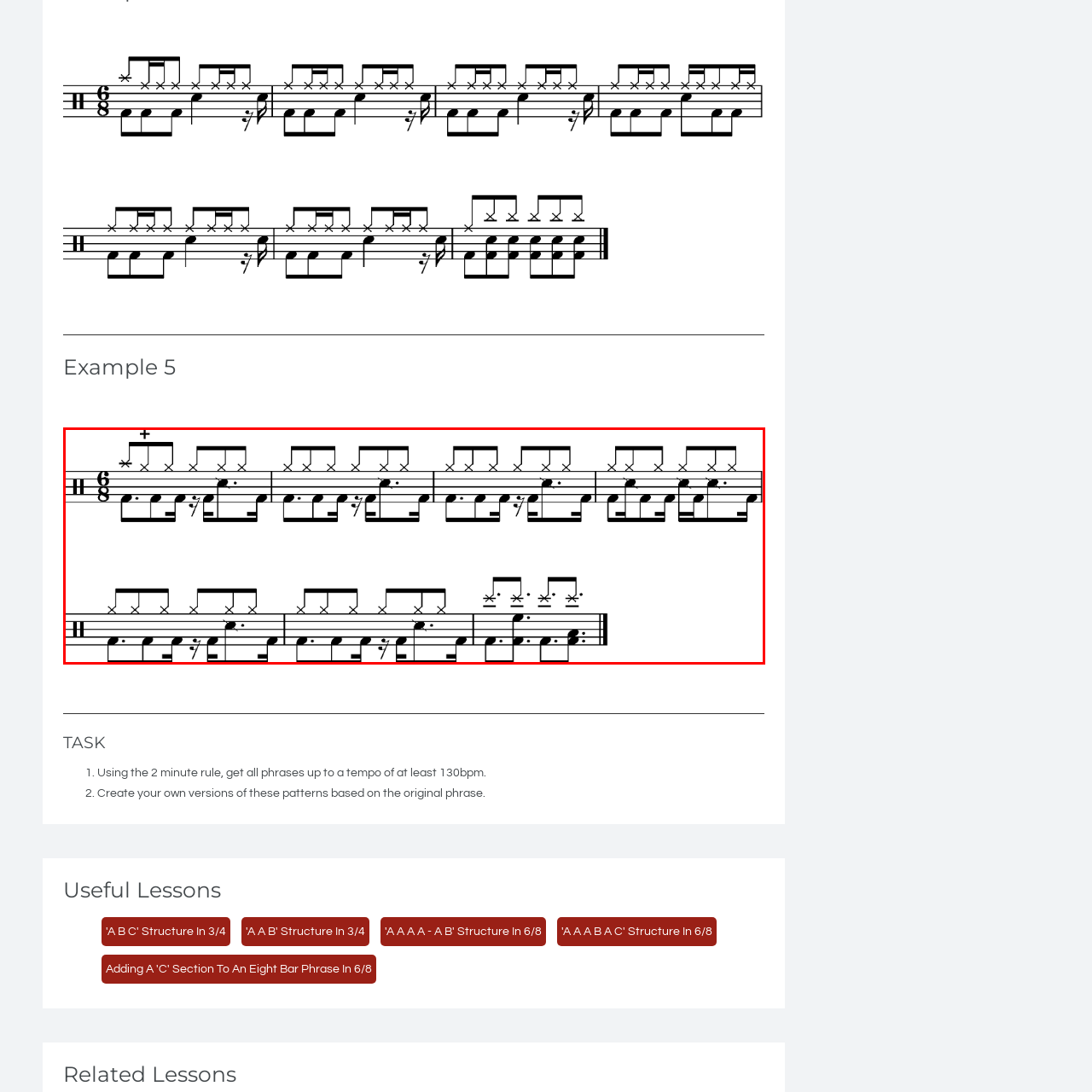What type of notes are used in the phrase?
Analyze the visual elements found in the red bounding box and provide a detailed answer to the question, using the information depicted in the image.

The notation shows a combination of quarter notes and eighth notes, which are used to create a lively tempo and rhythmic patterns in the musical phrase.